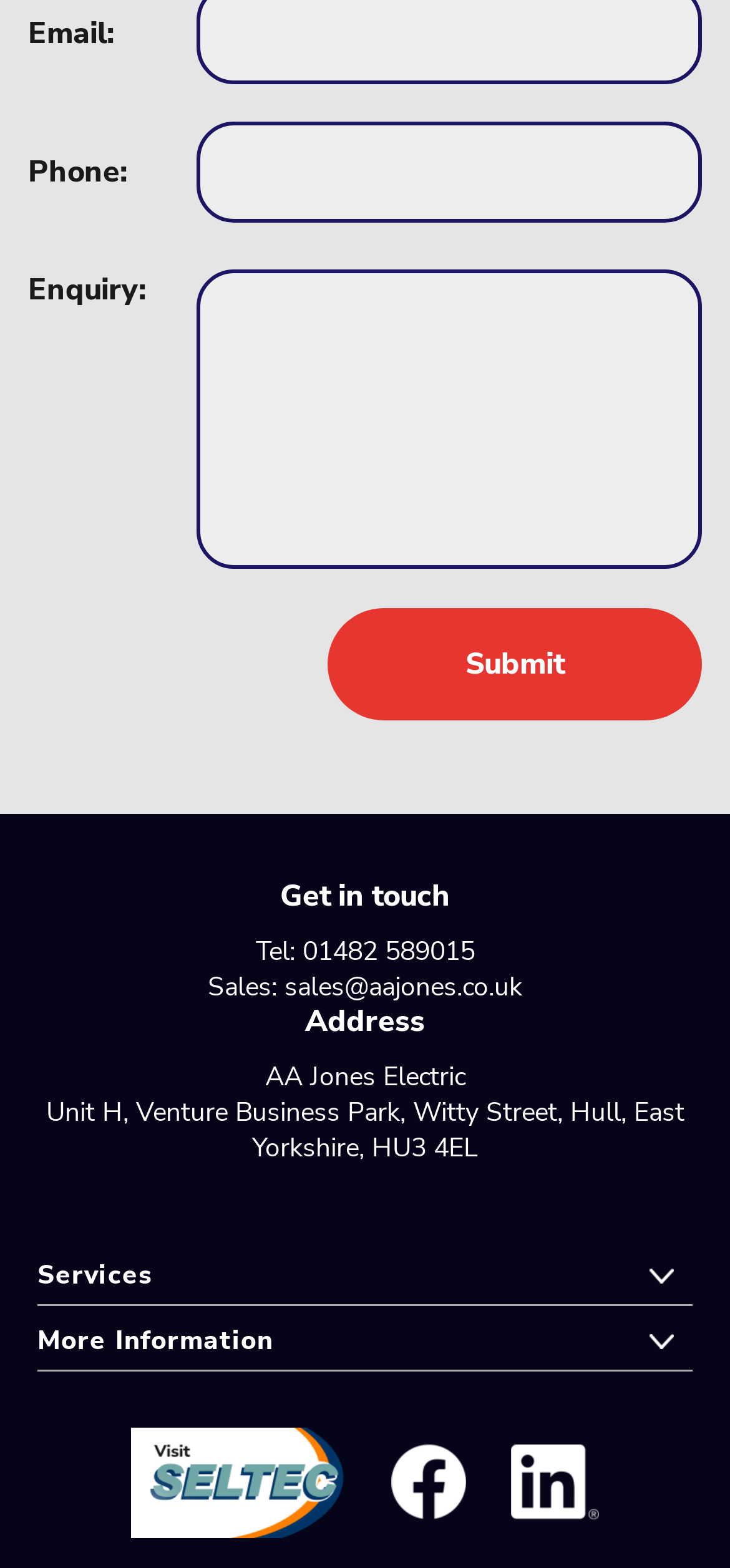Show the bounding box coordinates for the HTML element as described: "name="telephone"".

[0.268, 0.077, 0.962, 0.142]